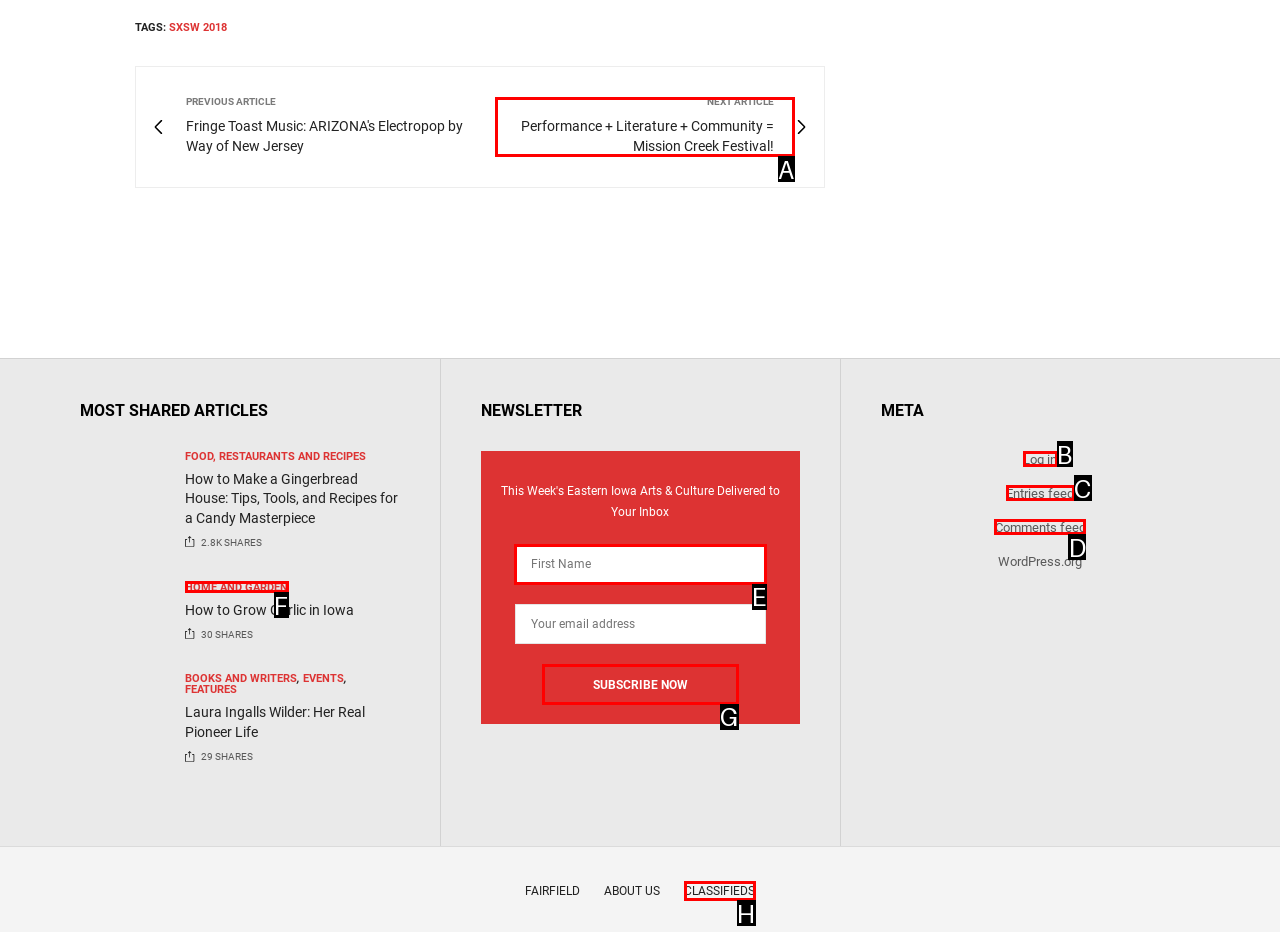Choose the HTML element that corresponds to the description: Comments feed
Provide the answer by selecting the letter from the given choices.

D